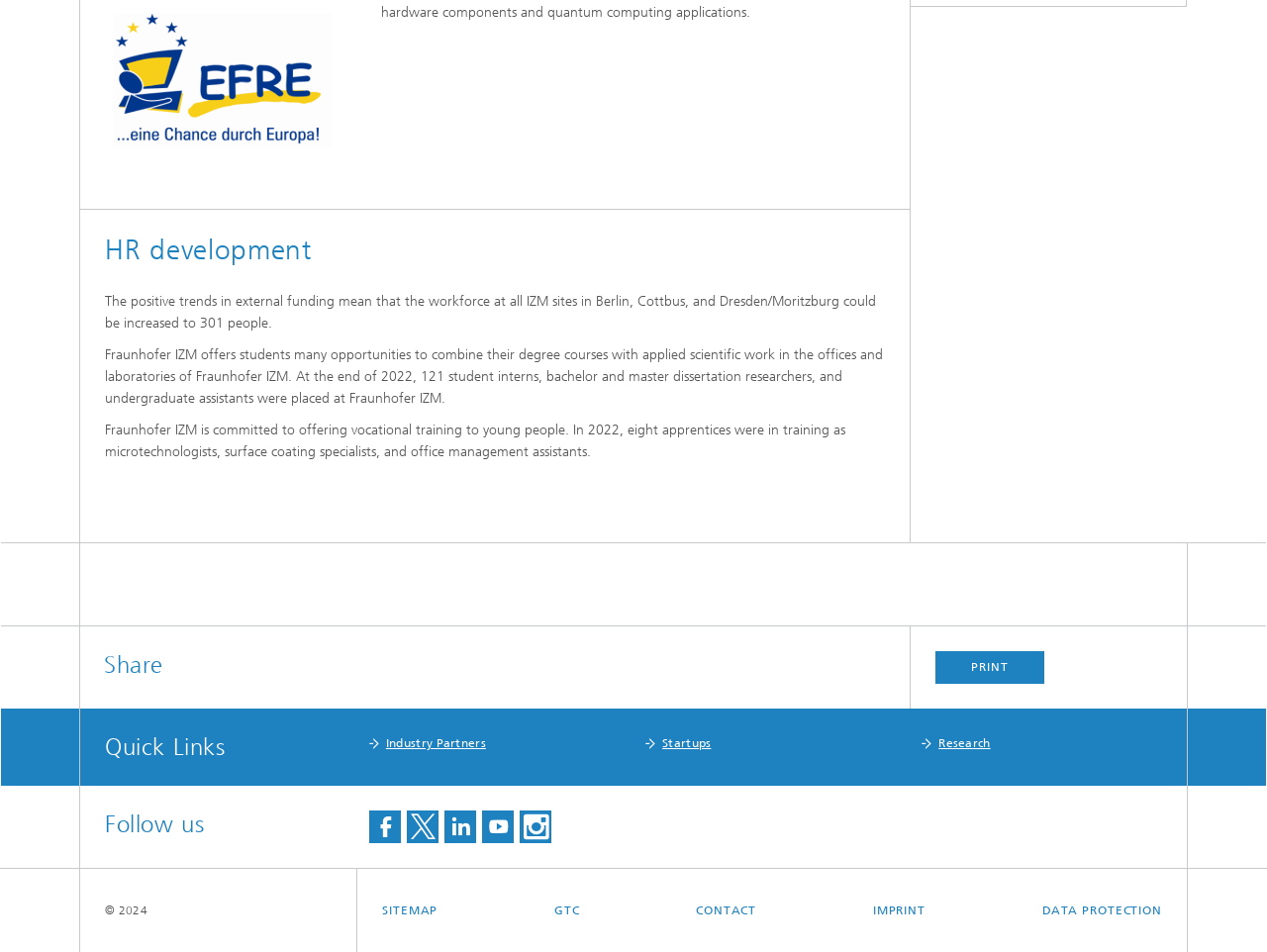Answer the following in one word or a short phrase: 
How many student interns were placed at Fraunhofer IZM at the end of 2022?

121